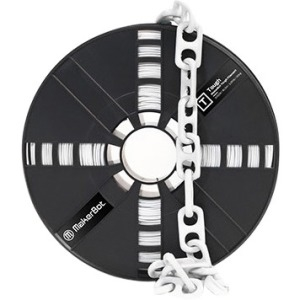What is the purpose of the central hub?
Look at the image and provide a short answer using one word or a phrase.

Easy feed during printing